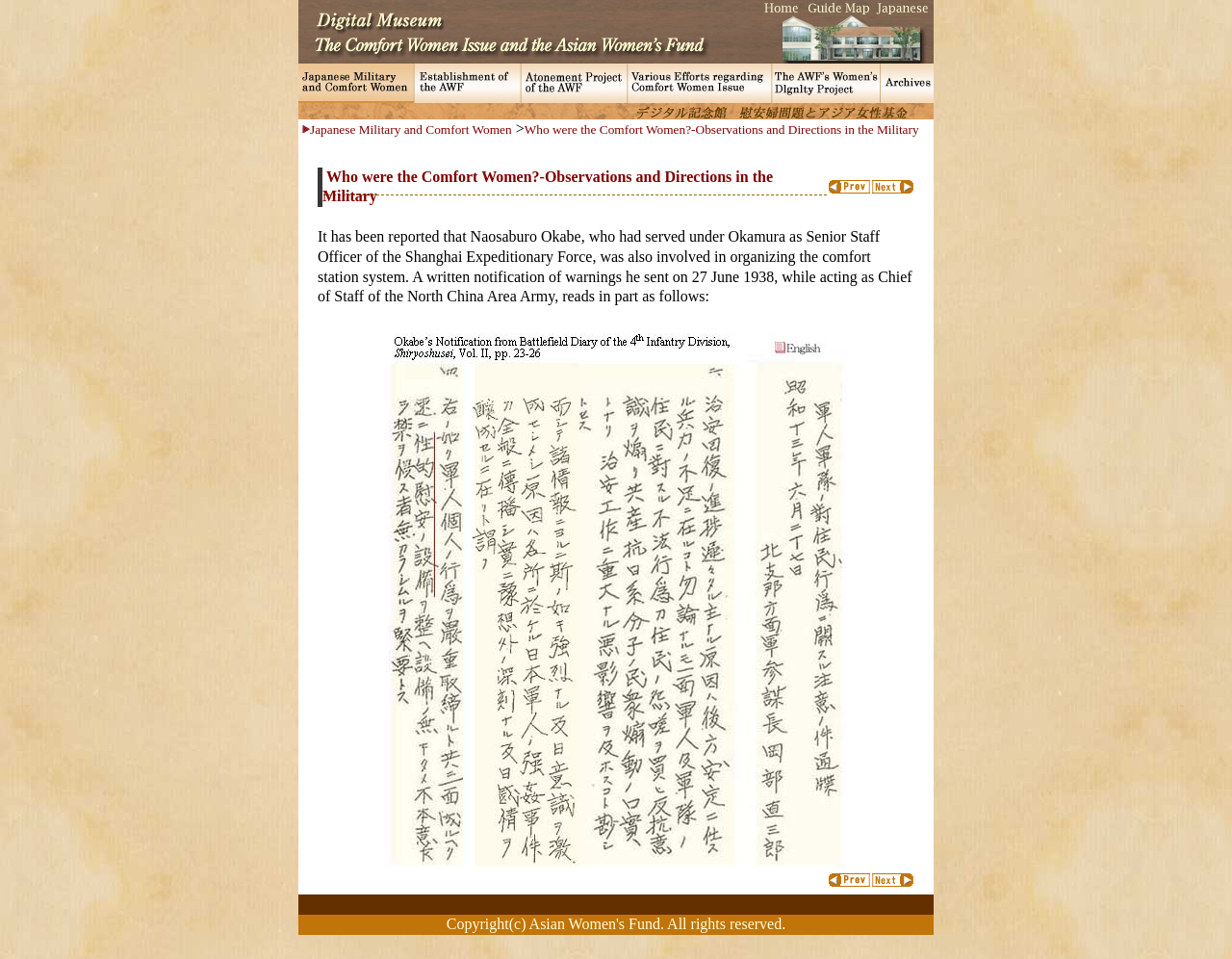What is the copyright information at the bottom of the webpage?
Examine the image and provide an in-depth answer to the question.

The copyright information can be found at the bottom of the webpage, inside a table cell with a bounding box of [0.242, 0.954, 0.758, 0.974]. The text 'Copyright(c) Asian Women's Fund. All rights reserved.' is displayed, indicating the copyright information.